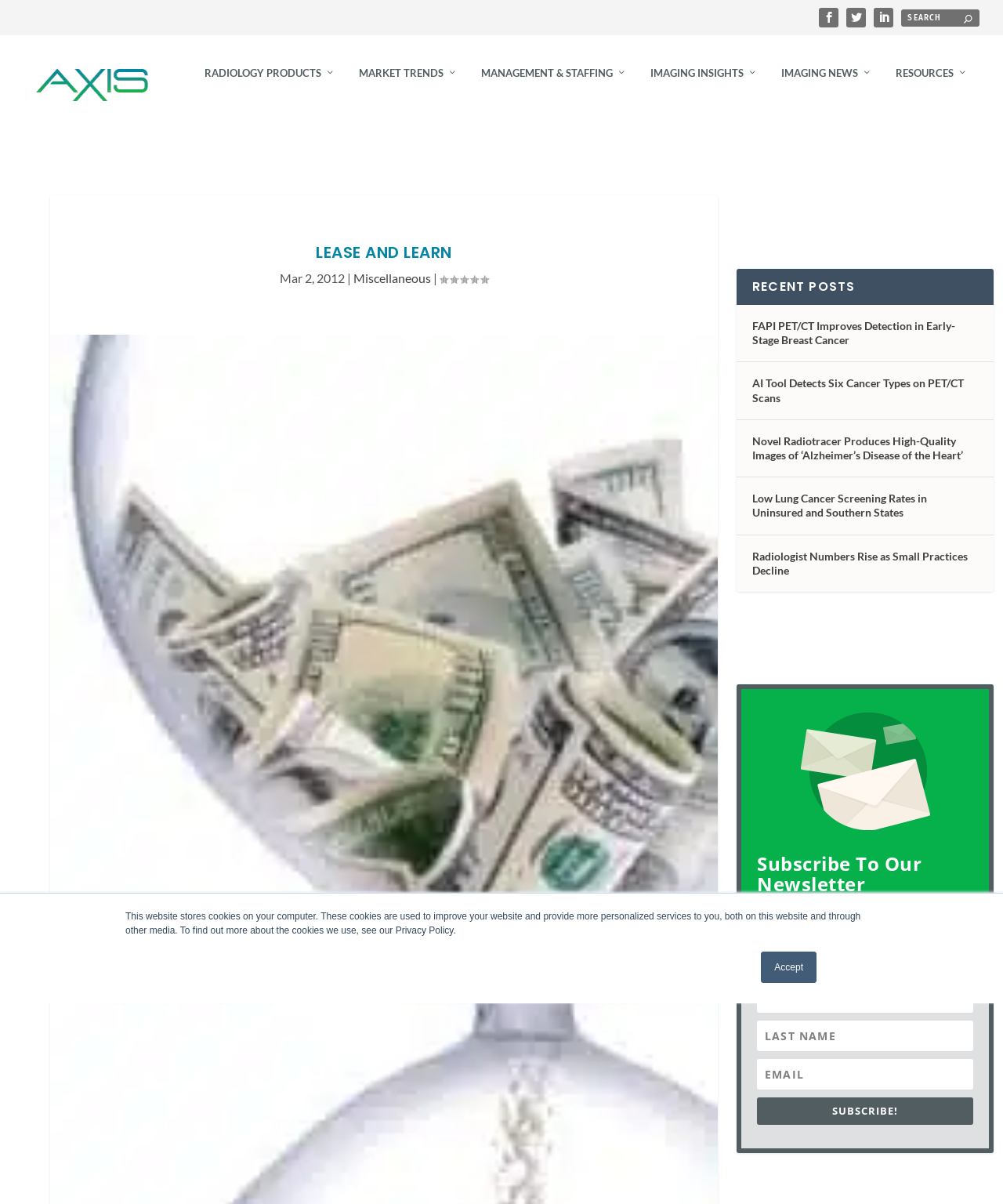Determine the bounding box coordinates of the clickable region to execute the instruction: "Subscribe to the newsletter". The coordinates should be four float numbers between 0 and 1, denoted as [left, top, right, bottom].

[0.755, 0.903, 0.97, 0.925]